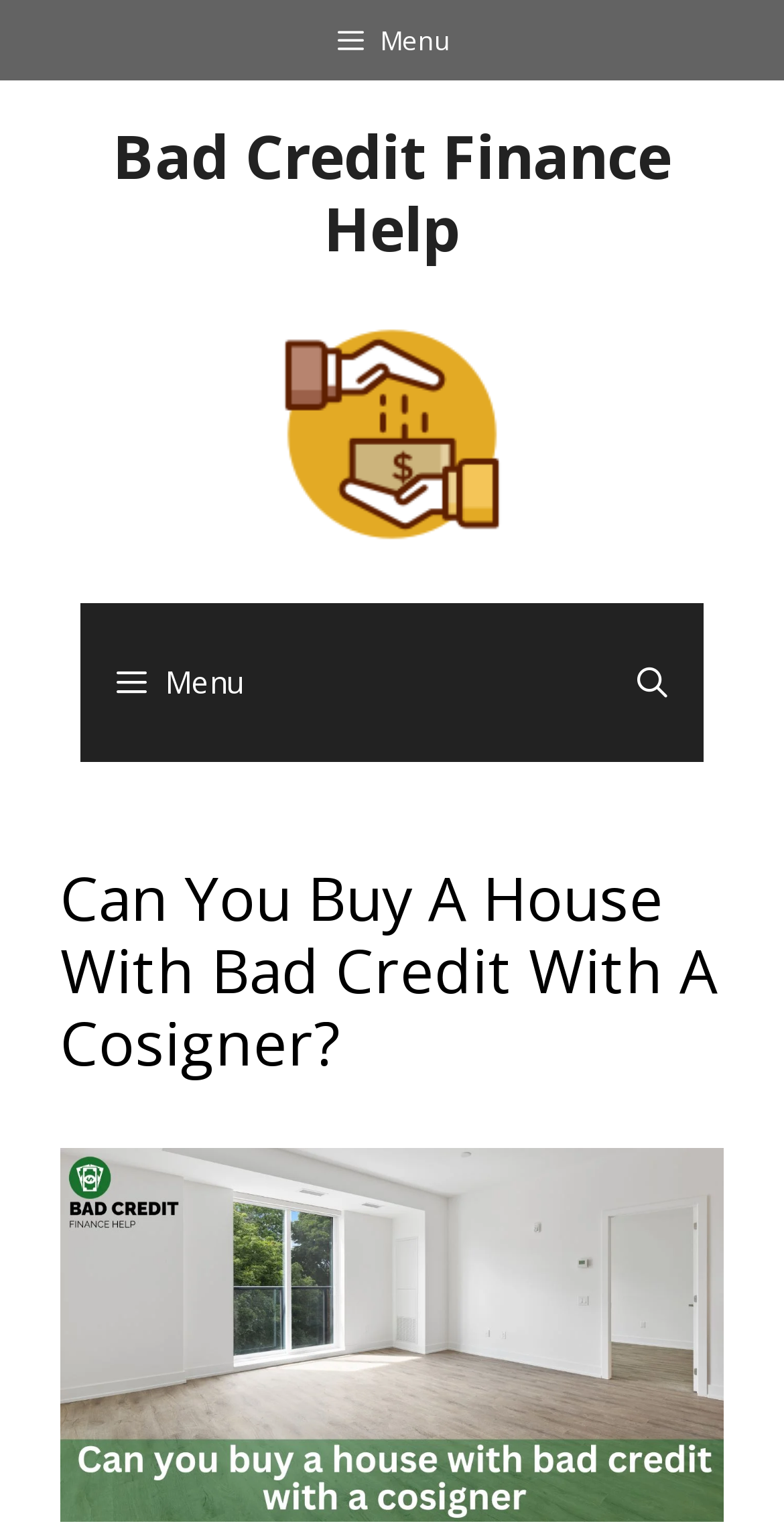Describe the entire webpage, focusing on both content and design.

The webpage is about buying a house with bad credit and the role of a cosigner. At the top left corner, there is a button labeled "Menu" with an icon. Below it, there is a banner that spans the entire width of the page, containing two links with the same text "Bad Credit Finance Help" placed side by side. The second link has an associated image below it. 

To the right of the banner, there is a navigation menu labeled "Primary" that takes up about half of the page's width. Within this menu, there is a link to "Open Search Bar" and another button labeled "Menu" that controls the primary menu. 

Below the navigation menu, there is a header section that spans about three-quarters of the page's width. It contains a heading that repeats the title "Can You Buy A House With Bad Credit With A Cosigner?" and an image below it, which takes up about a quarter of the page's height.